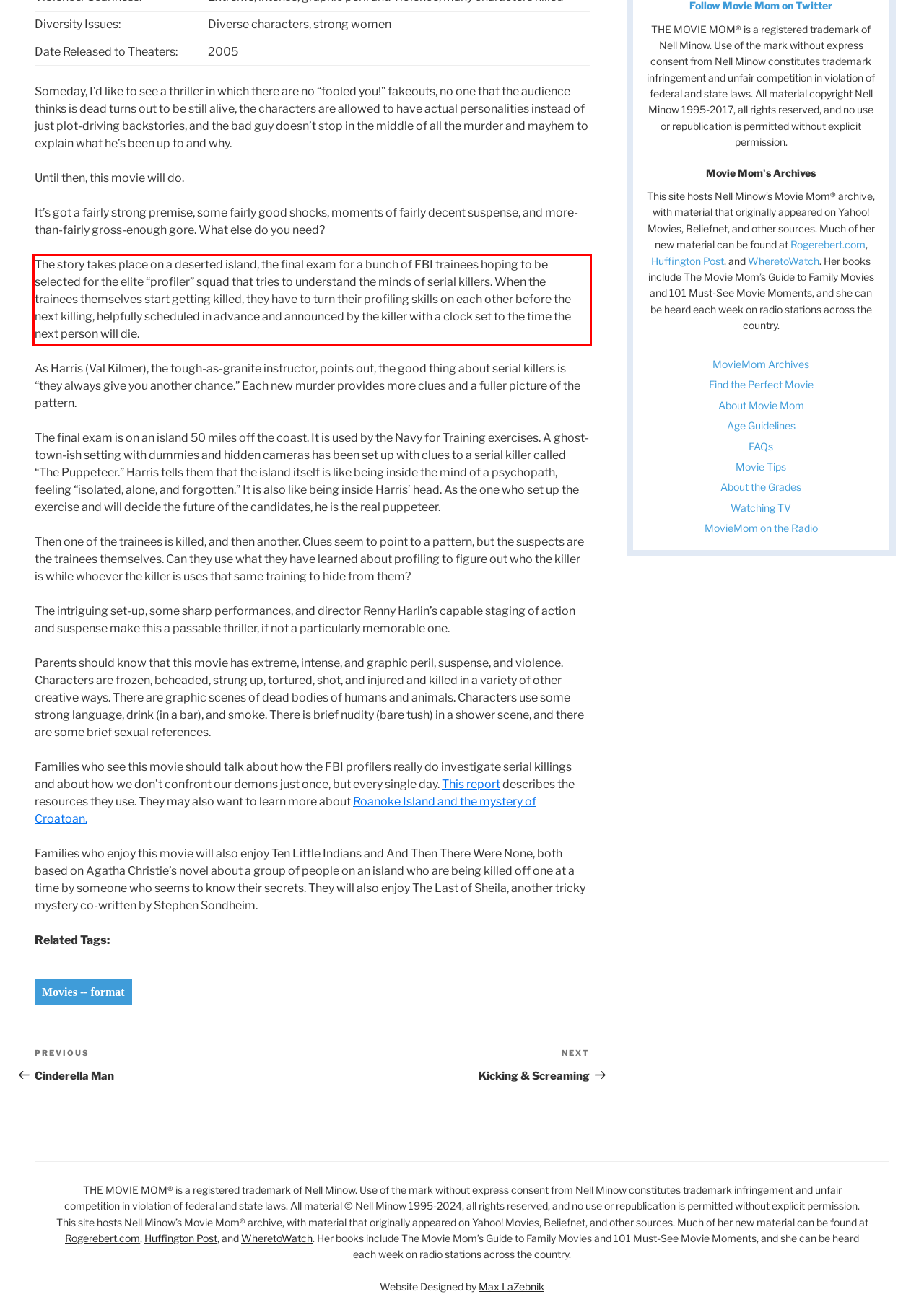Identify and transcribe the text content enclosed by the red bounding box in the given screenshot.

The story takes place on a deserted island, the final exam for a bunch of FBI trainees hoping to be selected for the elite “profiler” squad that tries to understand the minds of serial killers. When the trainees themselves start getting killed, they have to turn their profiling skills on each other before the next killing, helpfully scheduled in advance and announced by the killer with a clock set to the time the next person will die.